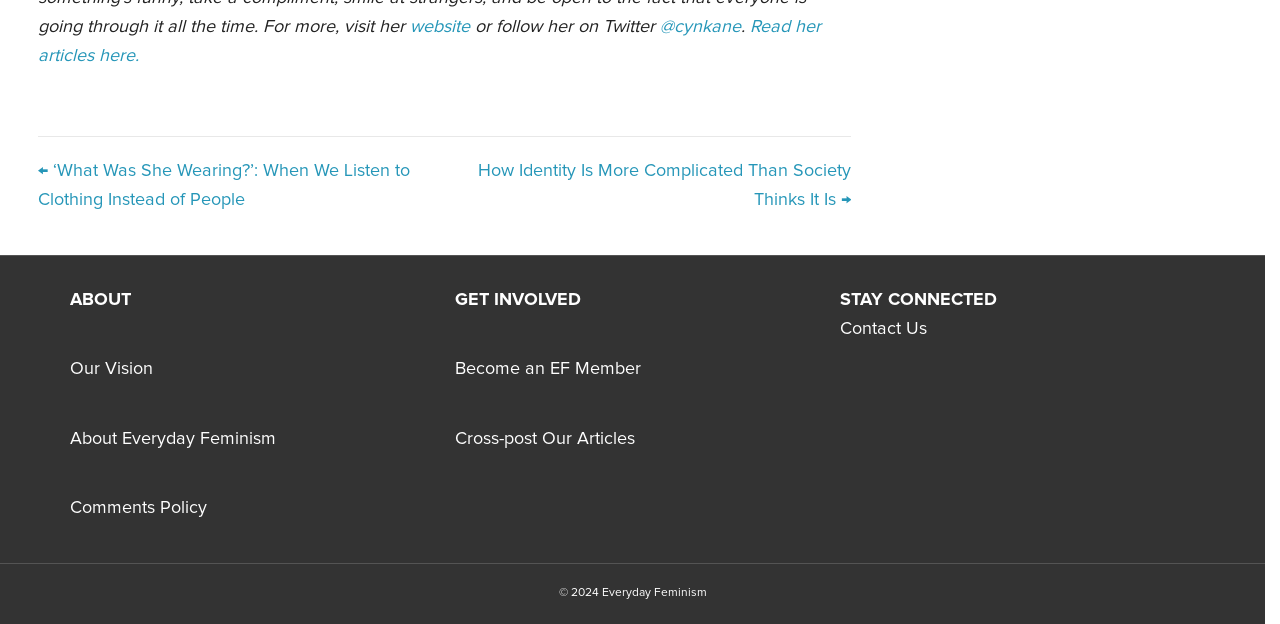Respond with a single word or phrase:
What is the name of the organization?

Everyday Feminism